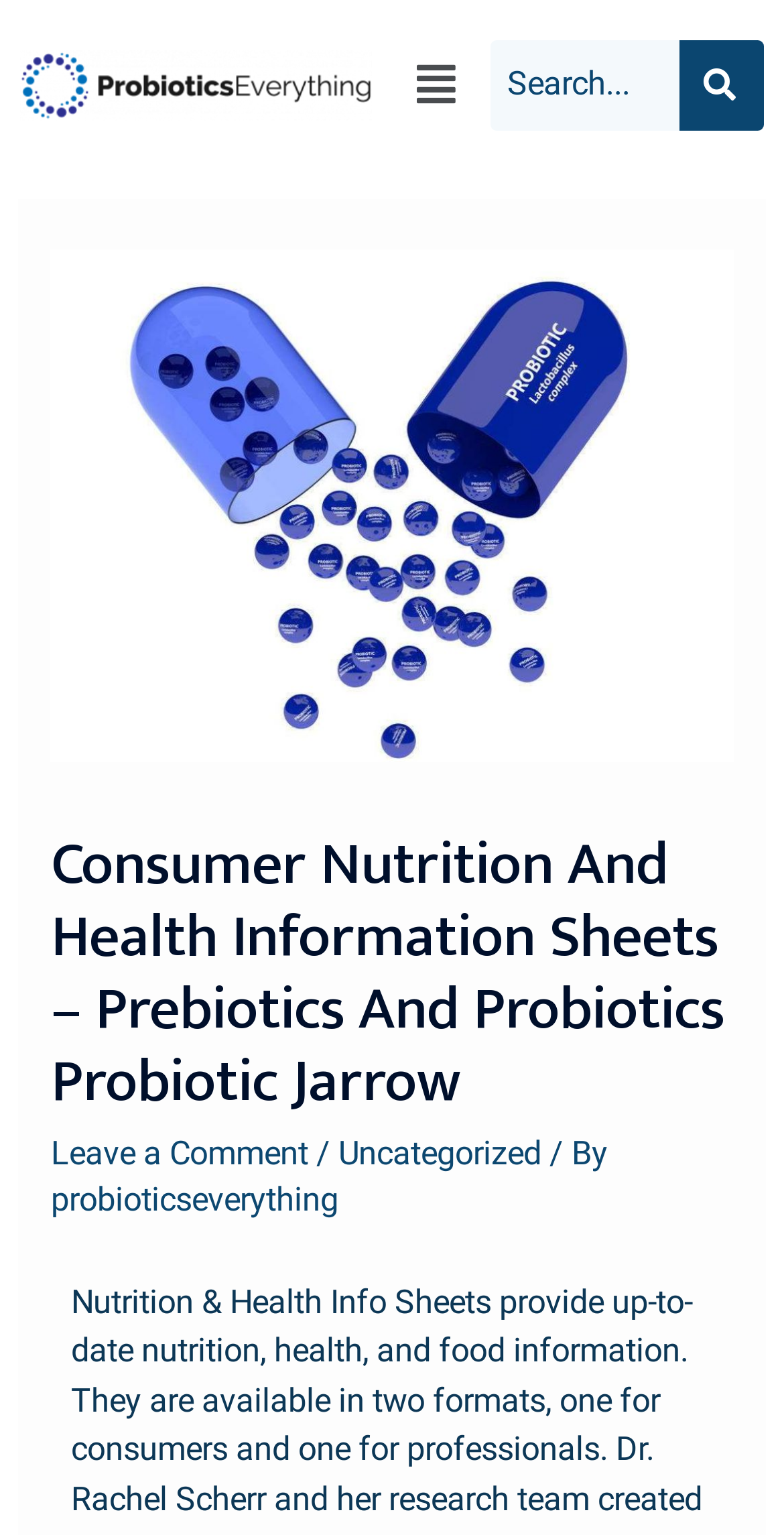How many links are in the top navigation menu?
Refer to the image and provide a one-word or short phrase answer.

2